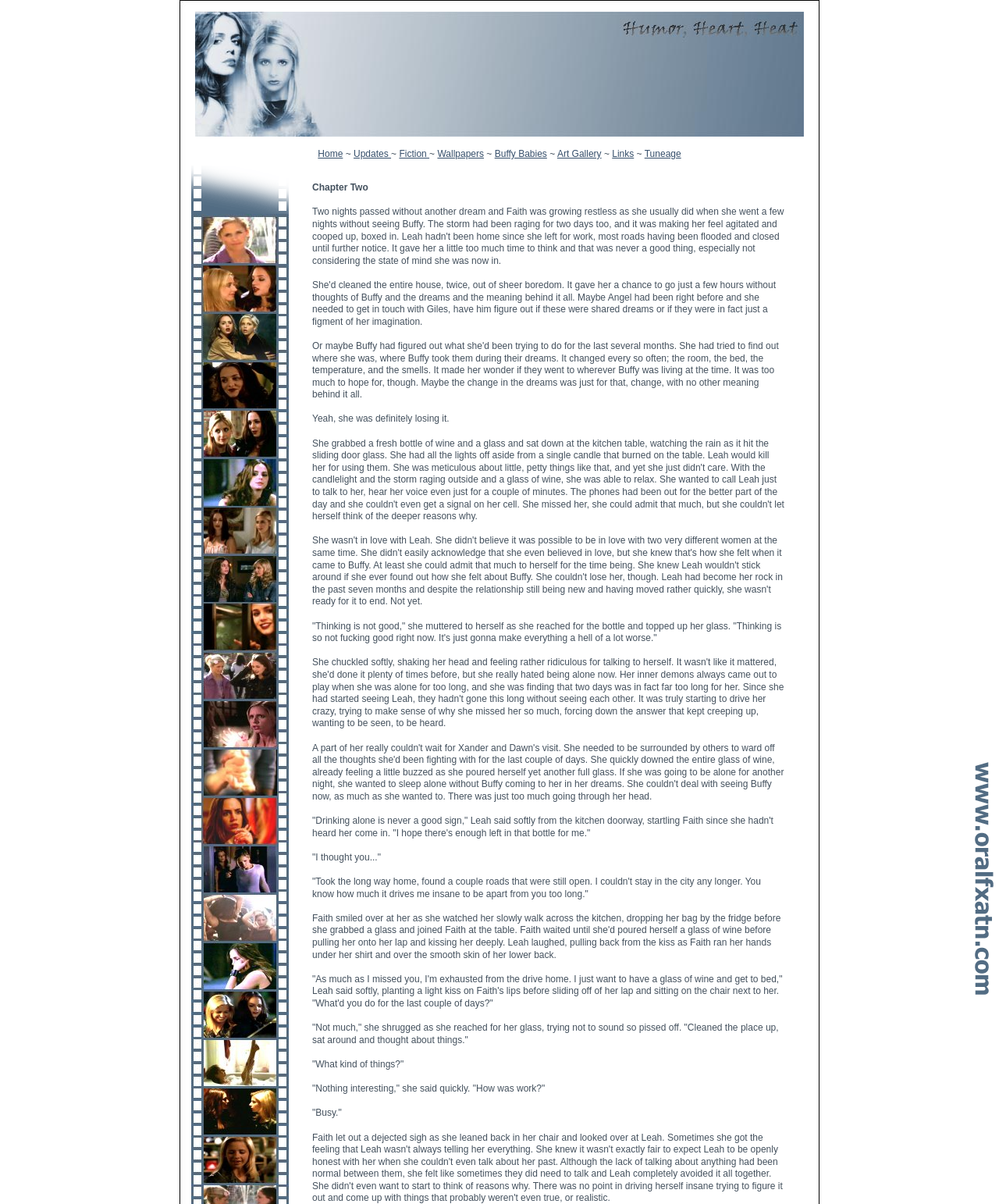Using the format (top-left x, top-left y, bottom-right x, bottom-right y), and given the element description, identify the bounding box coordinates within the screenshot: Tuneage

[0.645, 0.123, 0.682, 0.132]